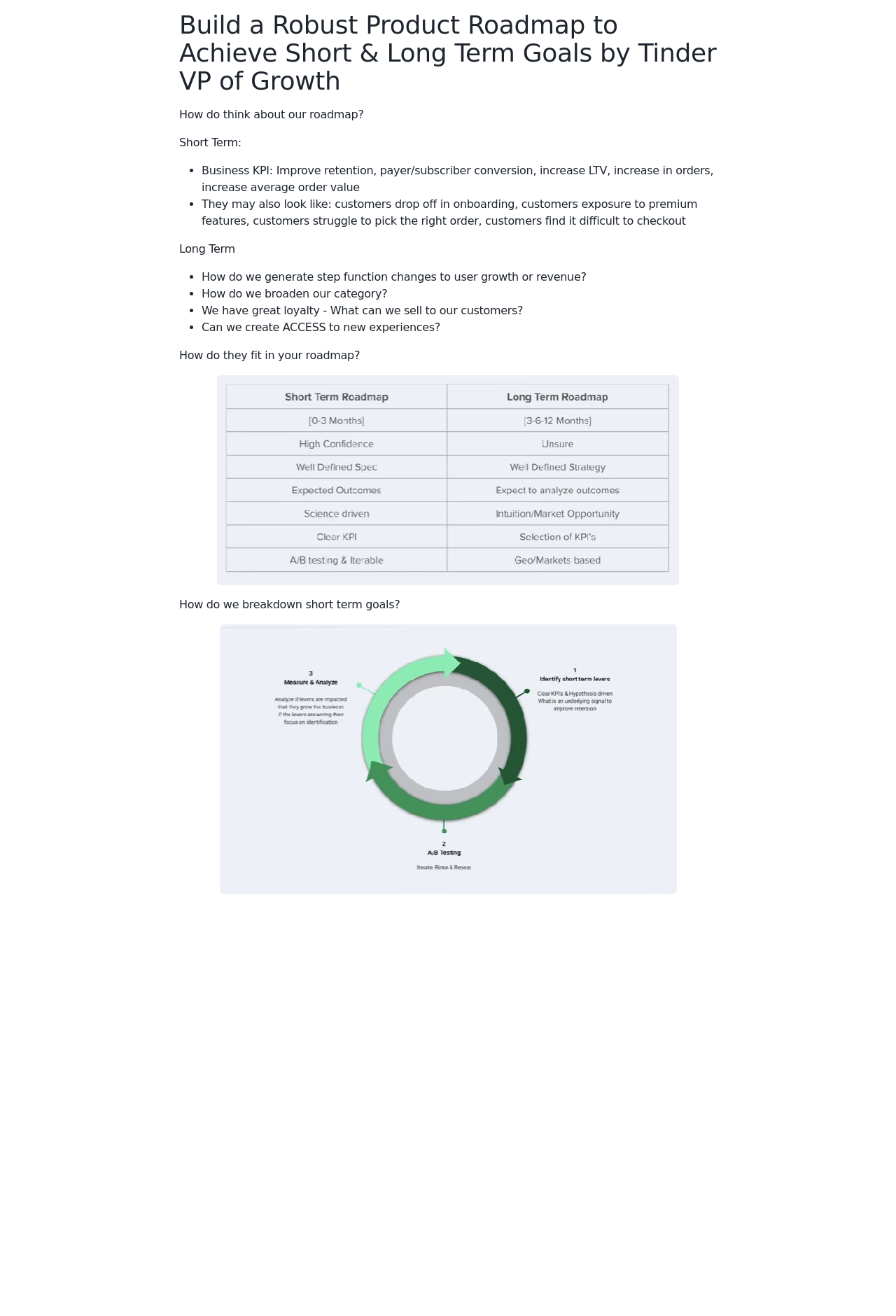What is the second image about?
Please provide a comprehensive answer based on the details in the screenshot.

The second image on the webpage is related to breaking down short term goals. This image is likely an illustration or a diagram that helps to explain how to break down short term goals into smaller, actionable steps.